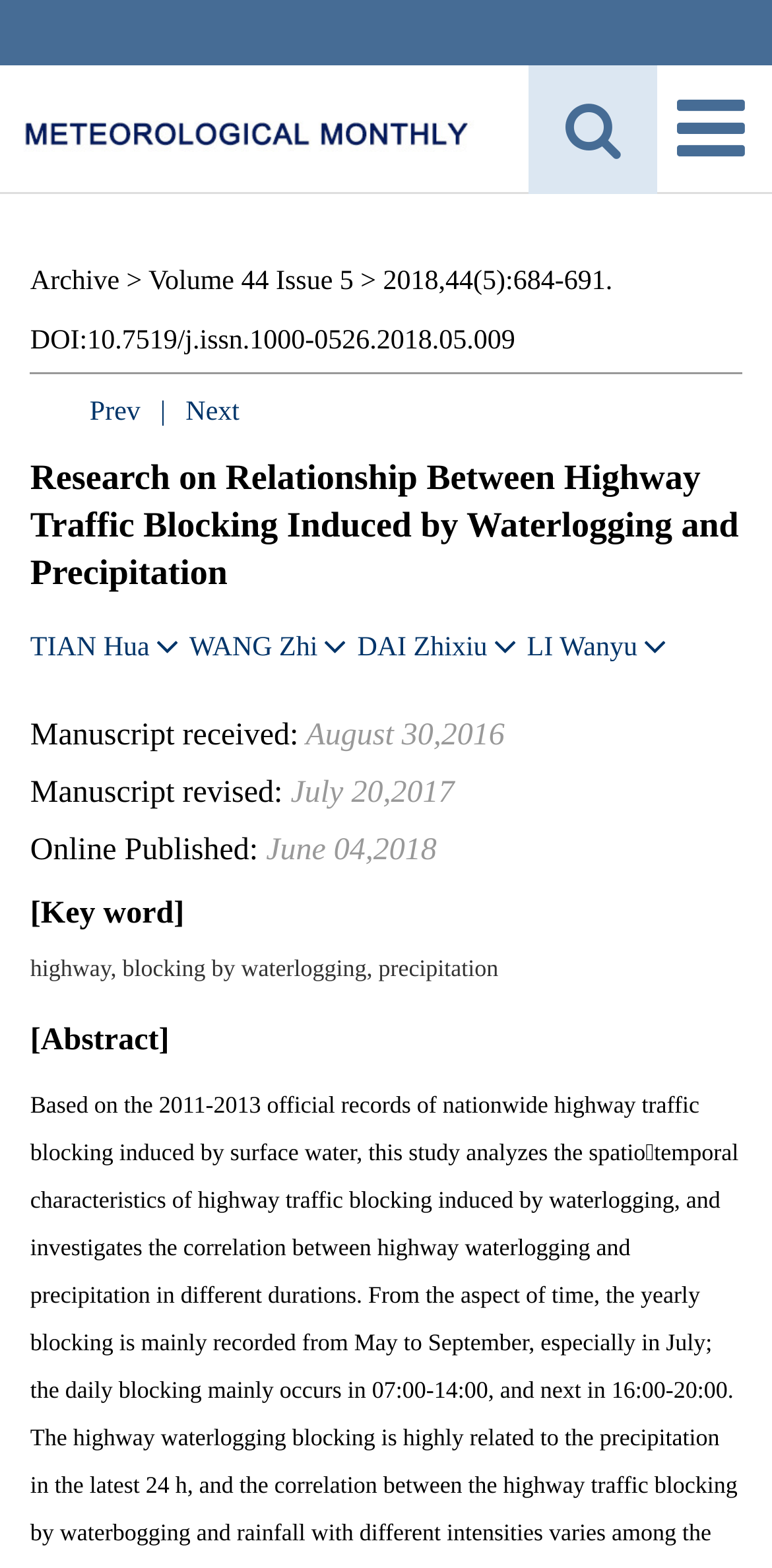Can you find the bounding box coordinates for the element to click on to achieve the instruction: "View archive"?

[0.039, 0.17, 0.184, 0.189]